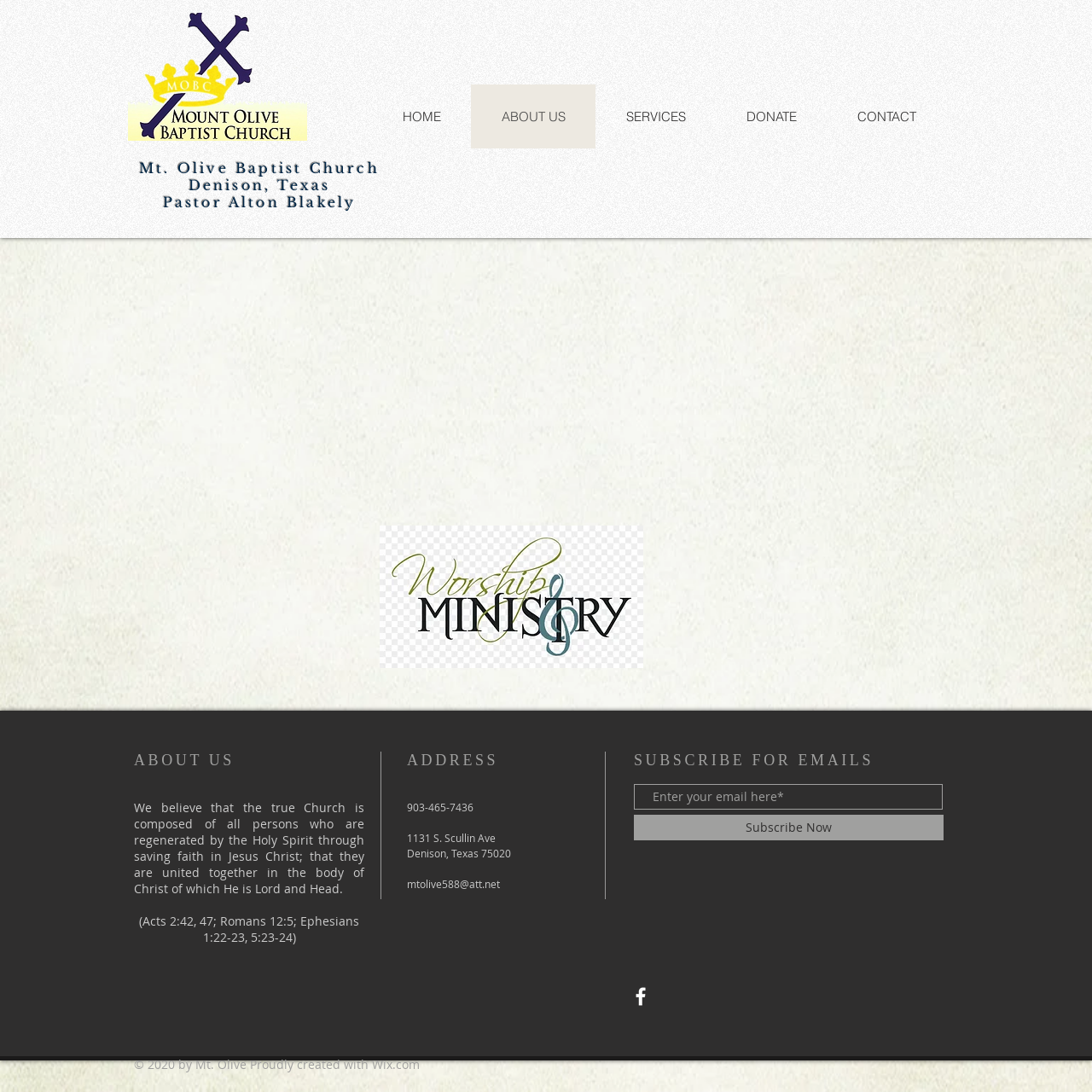Identify the bounding box coordinates for the element you need to click to achieve the following task: "Click the HOME link". Provide the bounding box coordinates as four float numbers between 0 and 1, in the form [left, top, right, bottom].

[0.341, 0.077, 0.431, 0.136]